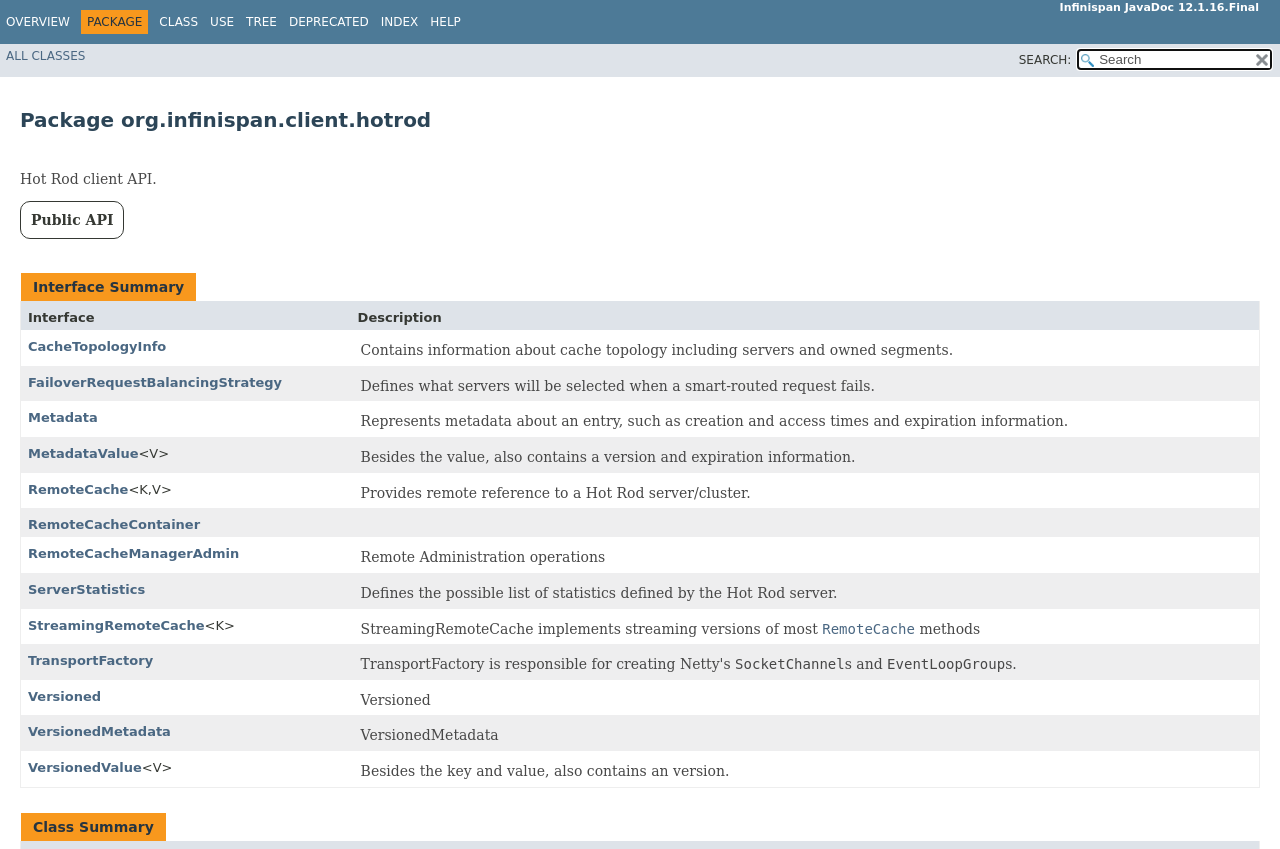Bounding box coordinates are specified in the format (top-left x, top-left y, bottom-right x, bottom-right y). All values are floating point numbers bounded between 0 and 1. Please provide the bounding box coordinate of the region this sentence describes: RemoteCache

[0.022, 0.567, 0.1, 0.585]